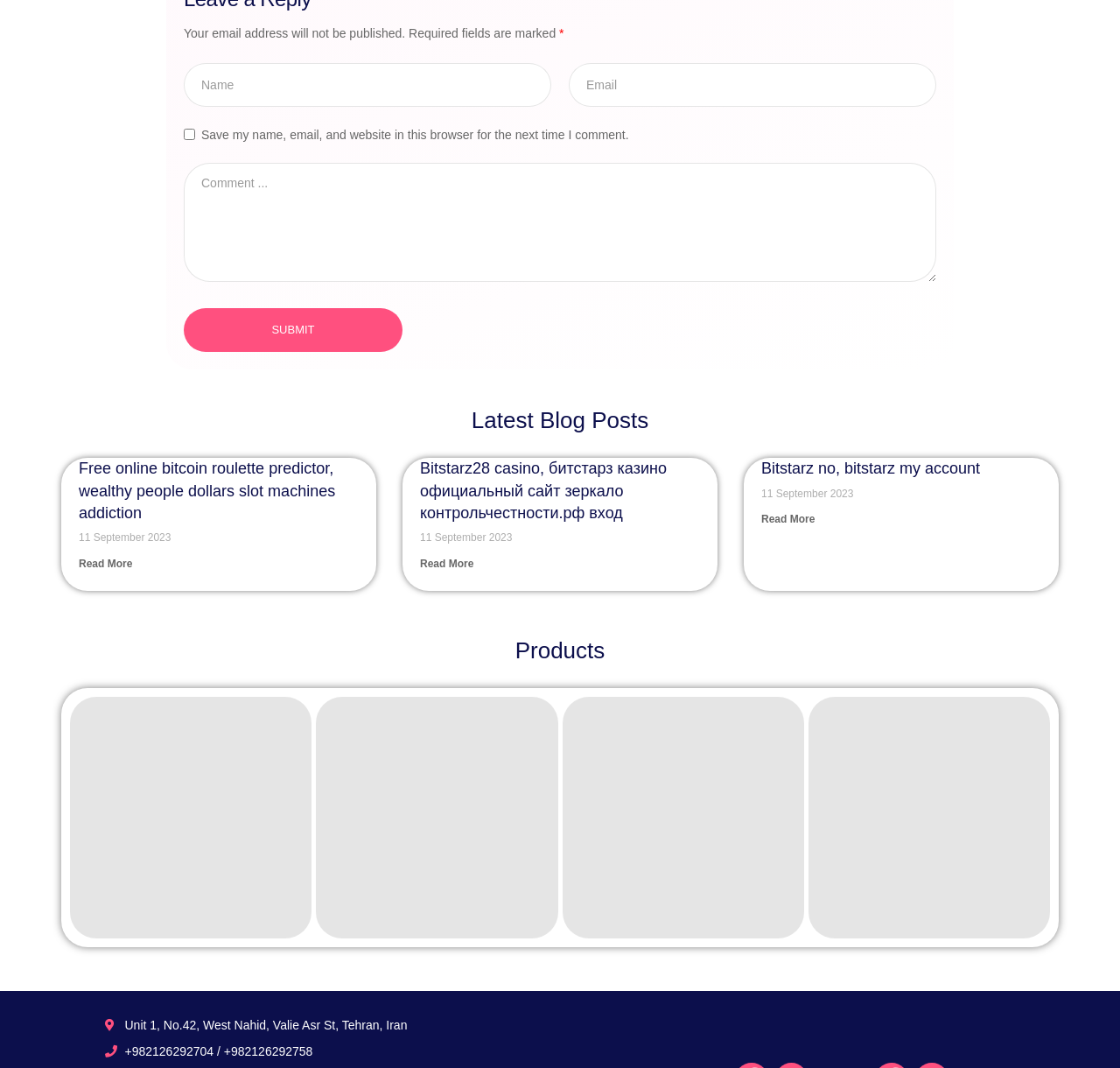How many articles are under 'Latest Blog Posts'?
Please look at the screenshot and answer in one word or a short phrase.

3